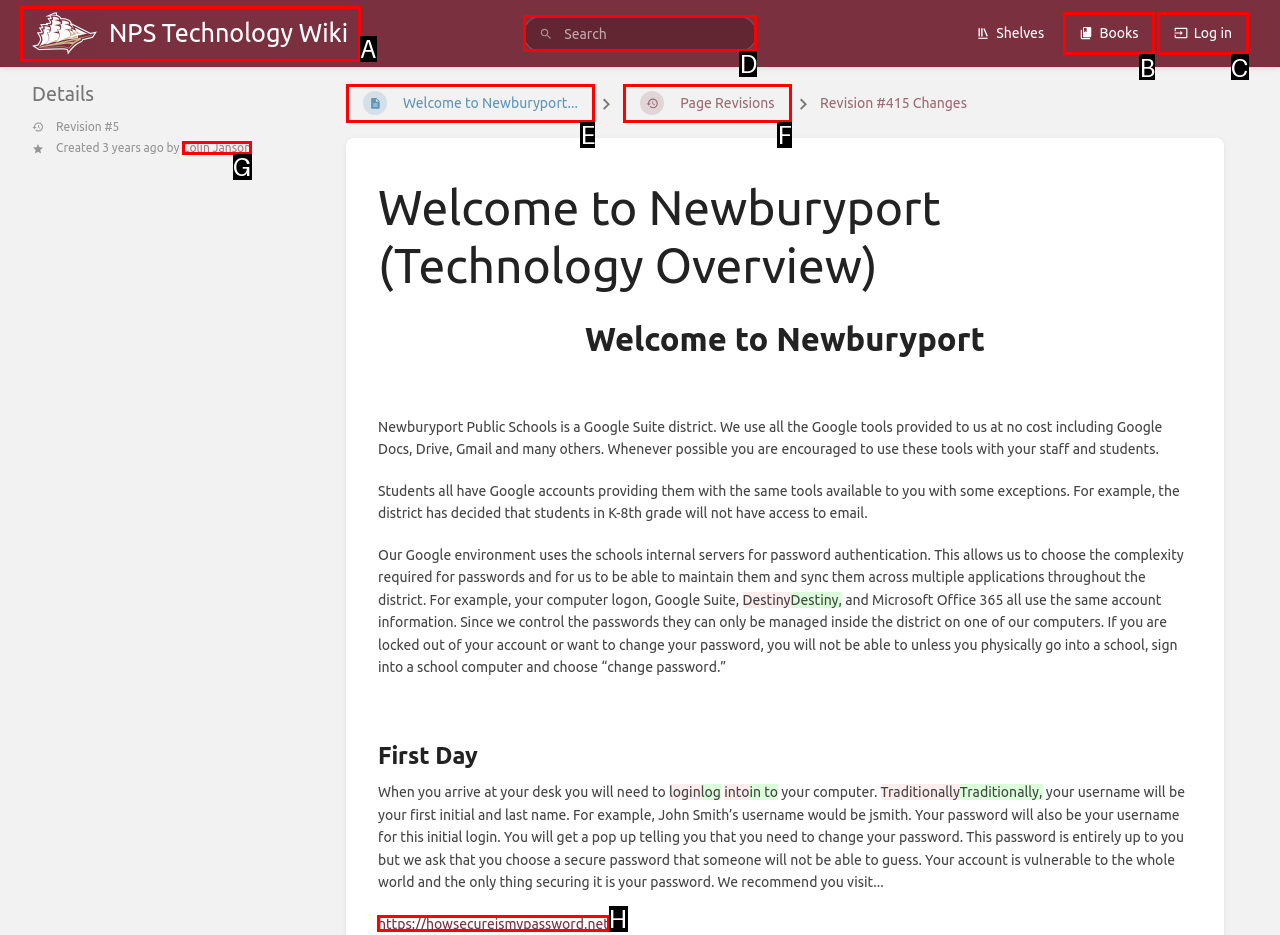Indicate which red-bounded element should be clicked to perform the task: Visit 'https://howsecureismypassword.net' Answer with the letter of the correct option.

H